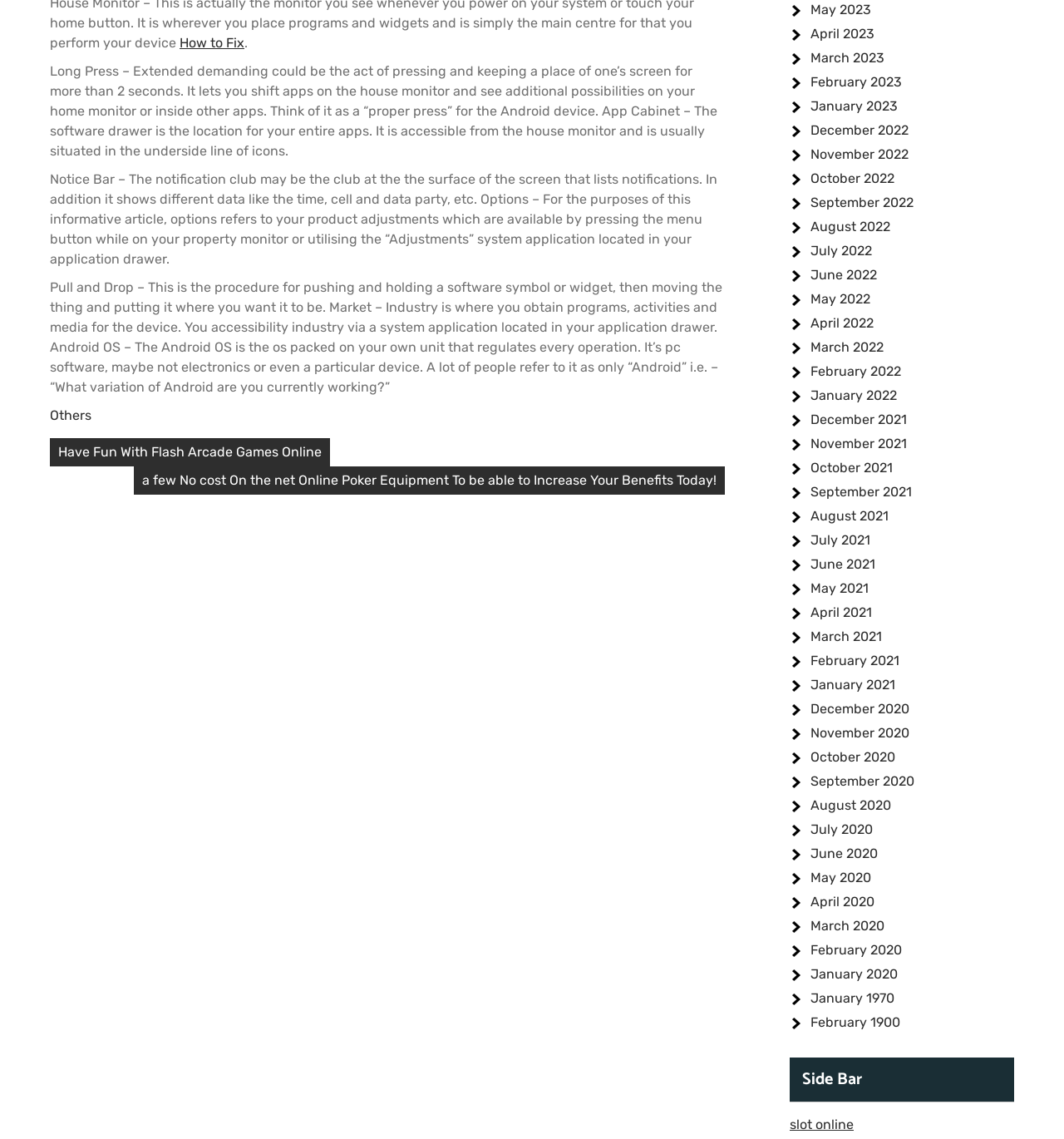What is the function of long press?
Refer to the image and offer an in-depth and detailed answer to the question.

Long press, also known as extended demanding, allows you to shift apps on the home screen and see additional possibilities on your home screen or inside other apps. This is explained in the StaticText element with ID 249.